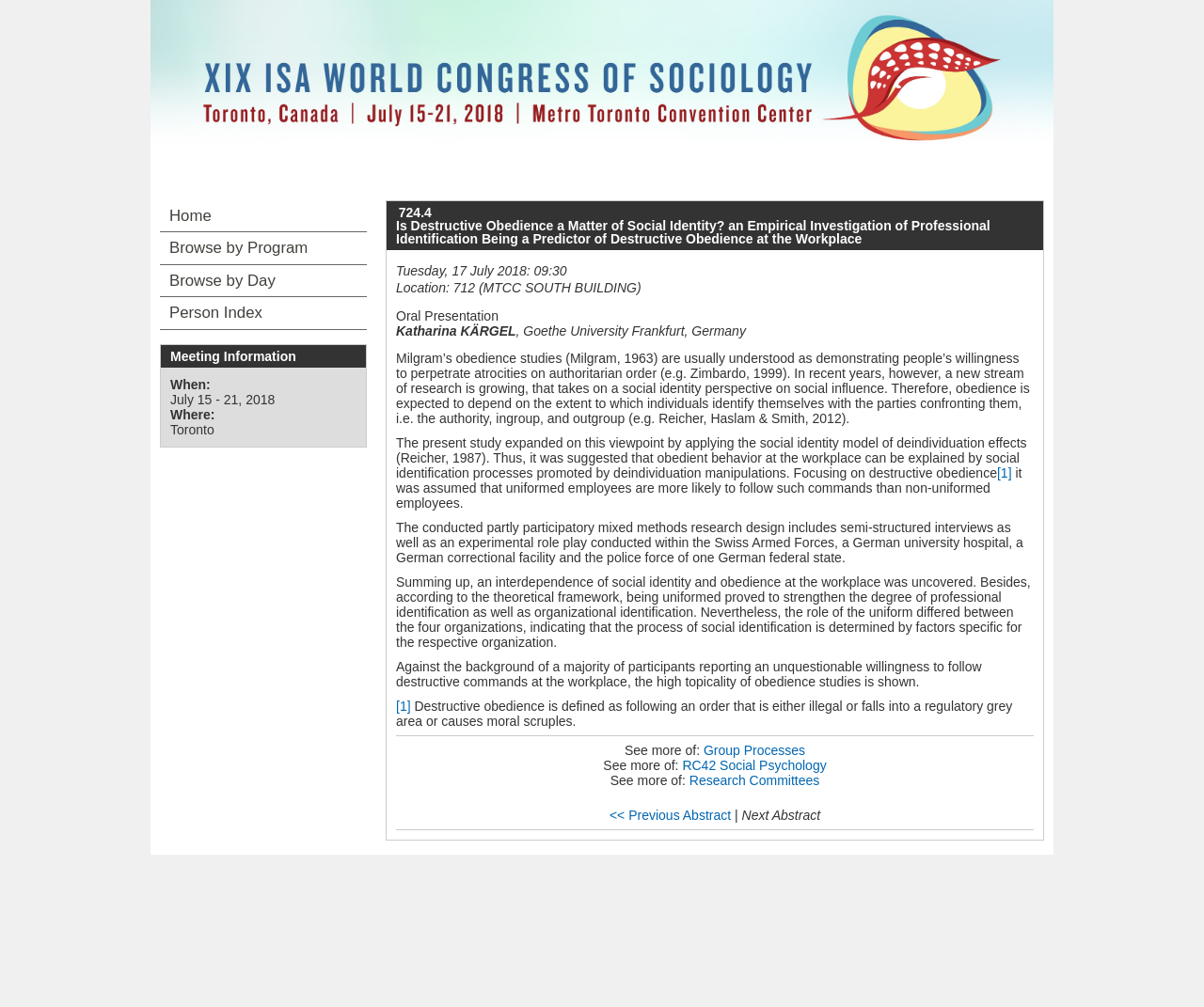What is the research committee of the abstract?
Using the image, elaborate on the answer with as much detail as possible.

The research committee of the abstract is obtained by looking at the link element with the text 'RC42 Social Psychology', which is located below the 'See more of:' text. This element is likely to be the research committee of the abstract.